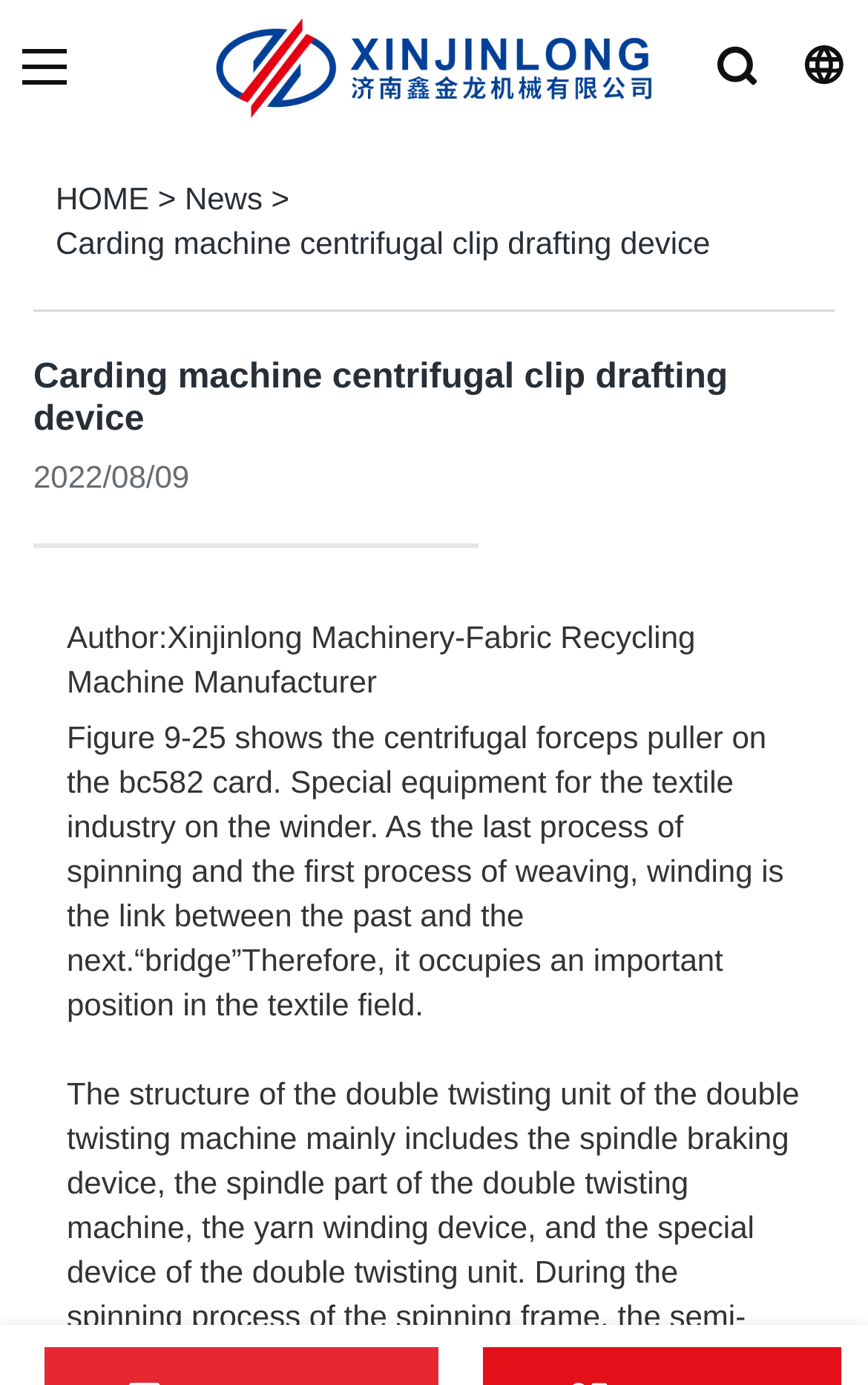Locate the bounding box of the UI element defined by this description: "Home". The coordinates should be given as four float numbers between 0 and 1, formatted as [left, top, right, bottom].

None